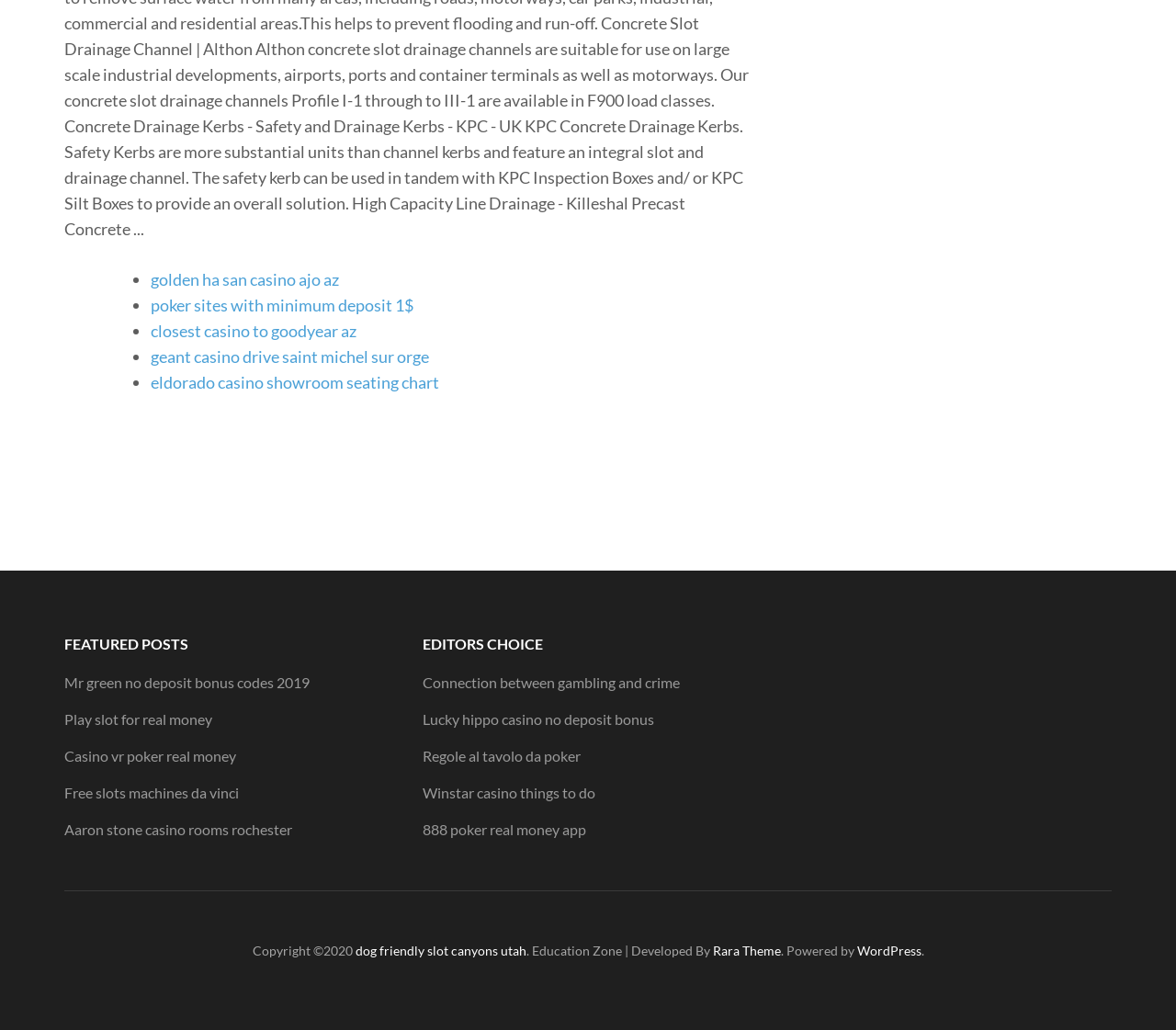What is the theme of the 'EDITORS CHOICE' section?
Please provide a detailed answer to the question.

The 'EDITORS CHOICE' section features links with titles such as 'Connection between gambling and crime', 'Lucky hippo casino no deposit bonus', and 'Regole al tavolo da poker', which suggest a theme of exploring the relationship between gambling and crime, as well as online gaming and casinos.